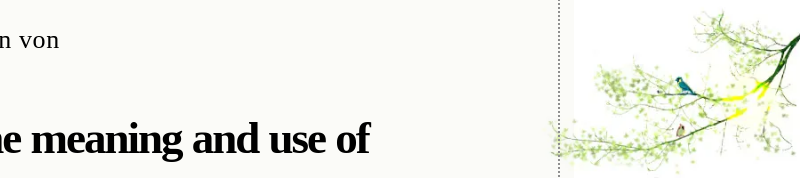Using the information from the screenshot, answer the following question thoroughly:
What do the colors in the illustration symbolize?

The illustration features hints of color that symbolize growth and creativity, which can be inferred from the context of the blog post being educational and focused on learning the German language, and the whimsical design of the branches and foliage.